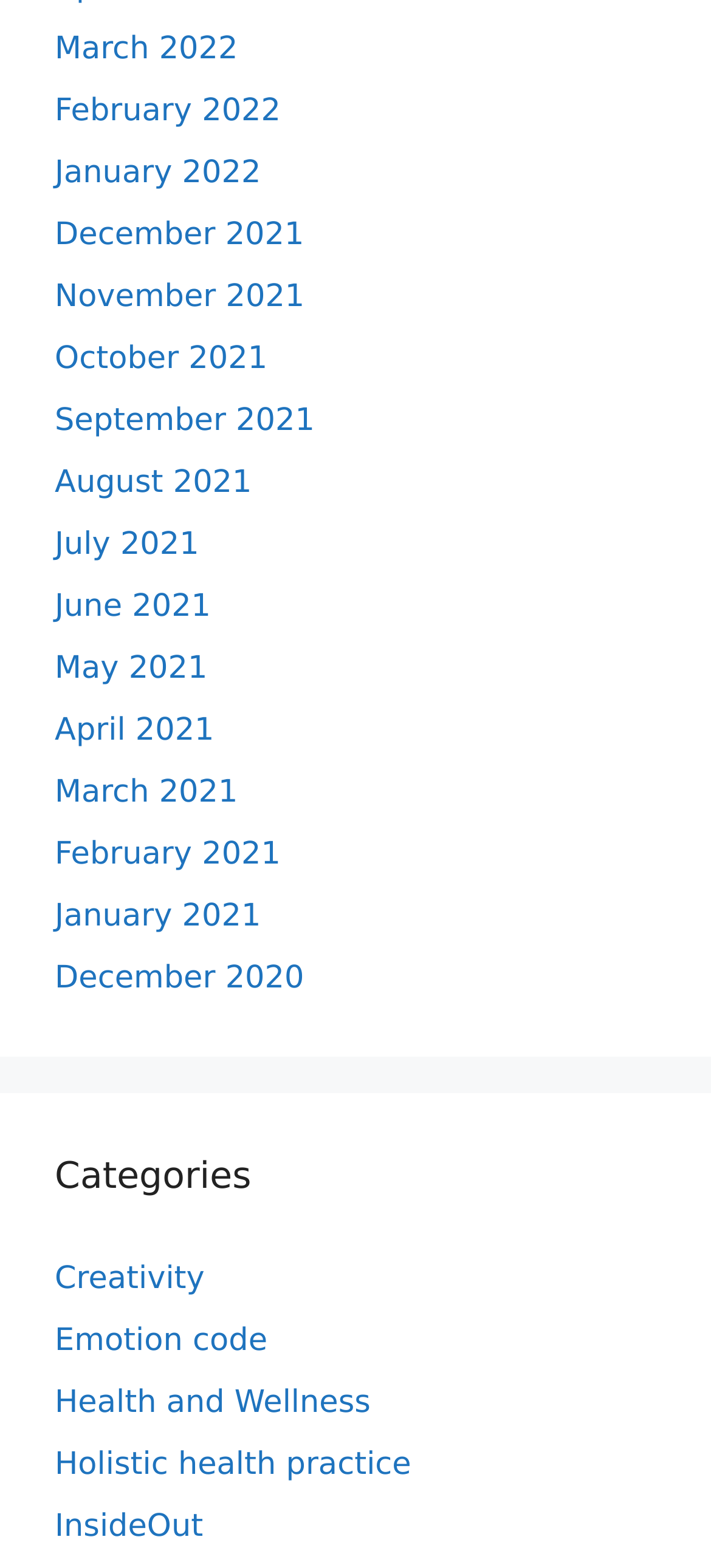Please identify the bounding box coordinates of the element I should click to complete this instruction: 'Explore Creativity'. The coordinates should be given as four float numbers between 0 and 1, like this: [left, top, right, bottom].

[0.077, 0.804, 0.288, 0.827]